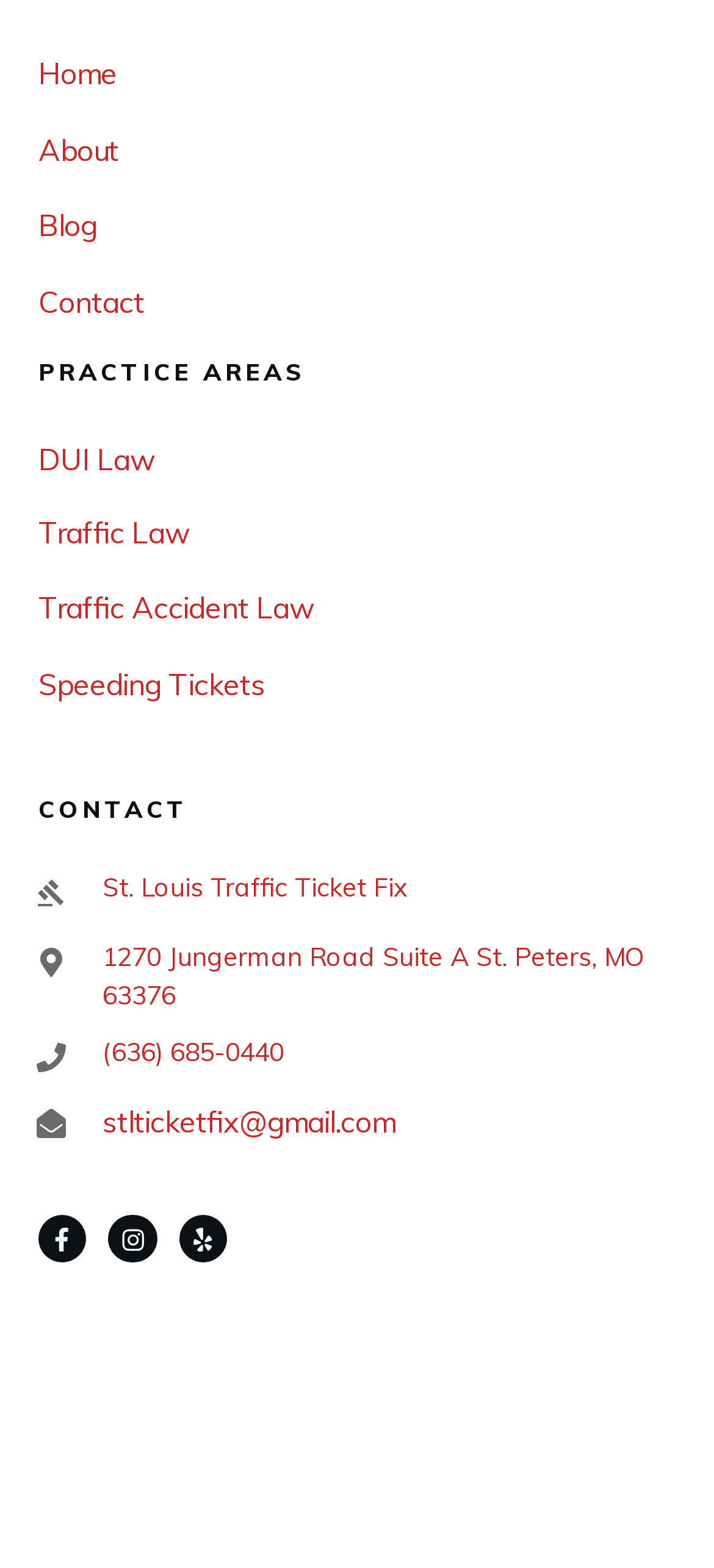Specify the bounding box coordinates of the area to click in order to follow the given instruction: "contact via phone."

[0.144, 0.661, 0.397, 0.682]